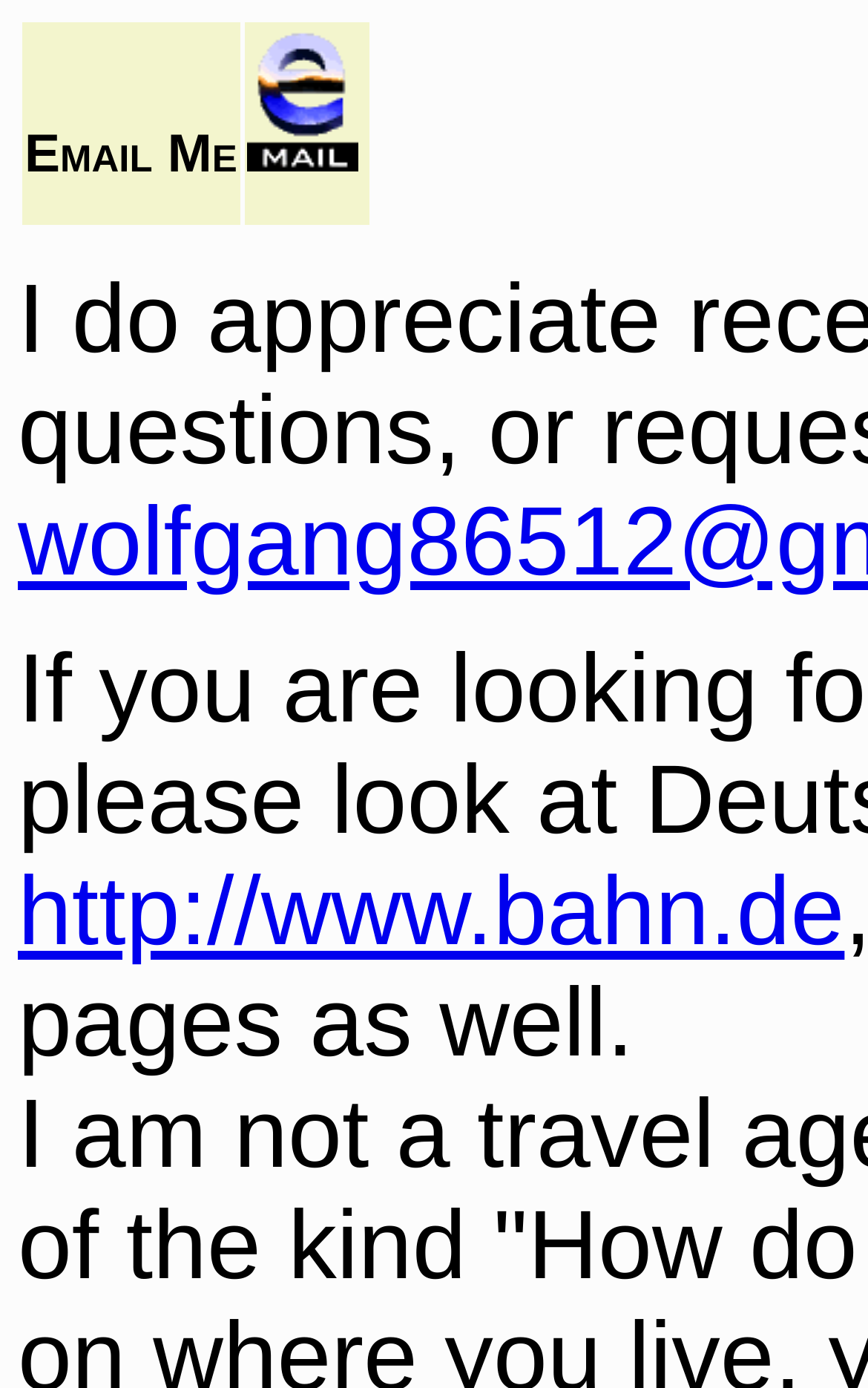Please give a one-word or short phrase response to the following question: 
How many gridcells are there in the row?

2